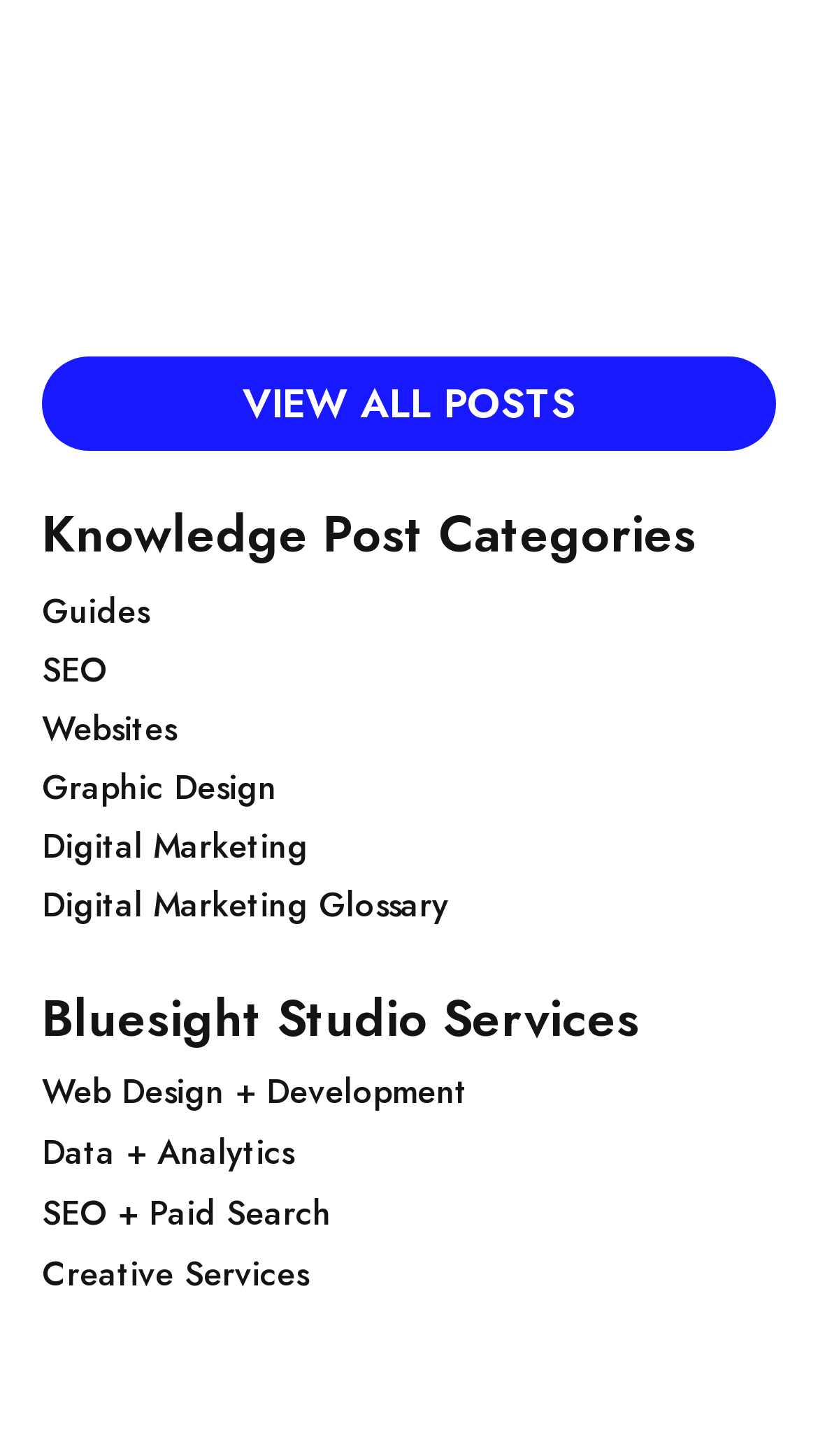Find the bounding box coordinates of the element to click in order to complete the given instruction: "view creative services."

[0.051, 0.858, 0.377, 0.893]